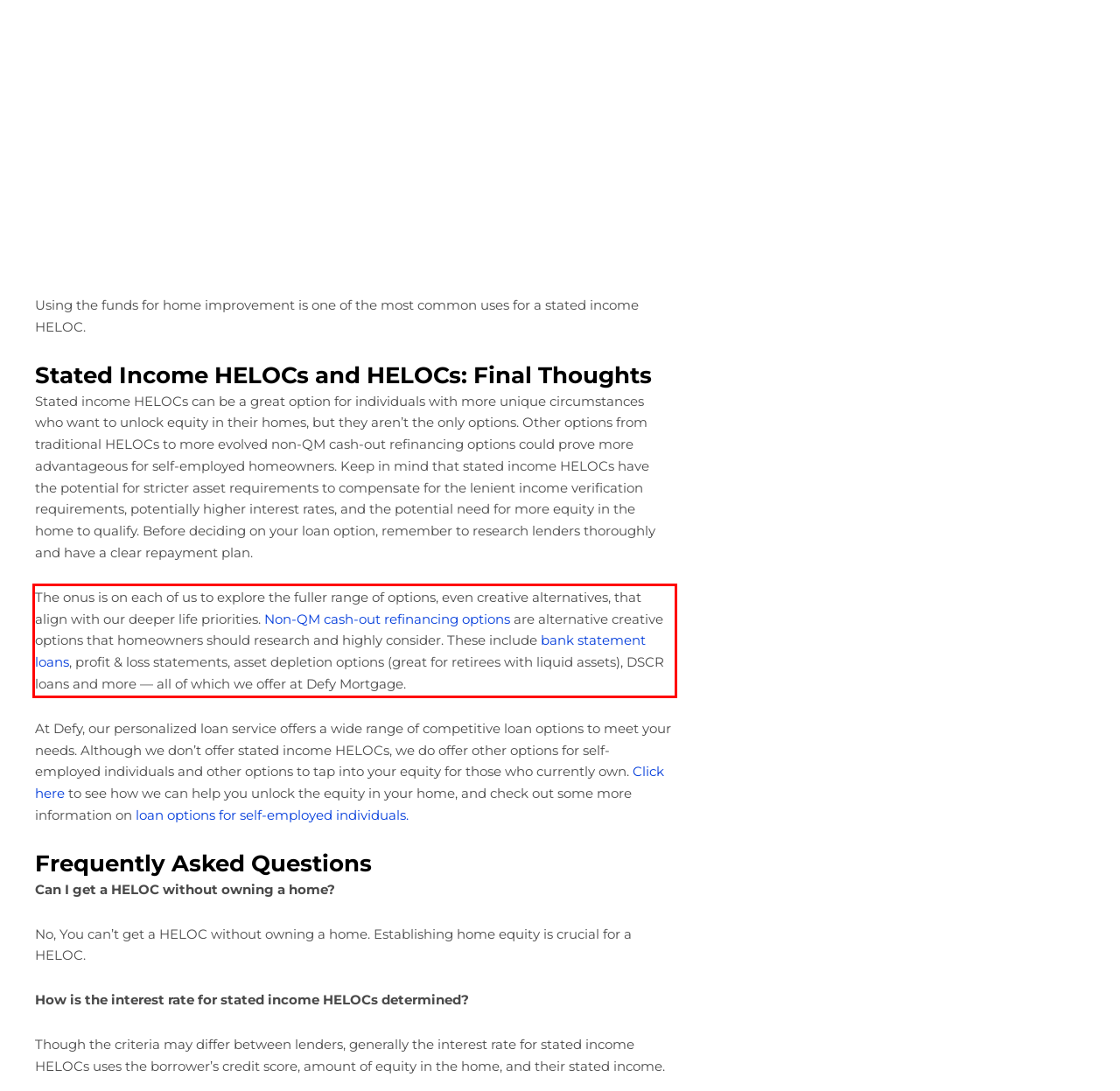Your task is to recognize and extract the text content from the UI element enclosed in the red bounding box on the webpage screenshot.

The onus is on each of us to explore the fuller range of options, even creative alternatives, that align with our deeper life priorities. Non-QM cash-out refinancing options are alternative creative options that homeowners should research and highly consider. These include bank statement loans, profit & loss statements, asset depletion options (great for retirees with liquid assets), DSCR loans and more — all of which we offer at Defy Mortgage.